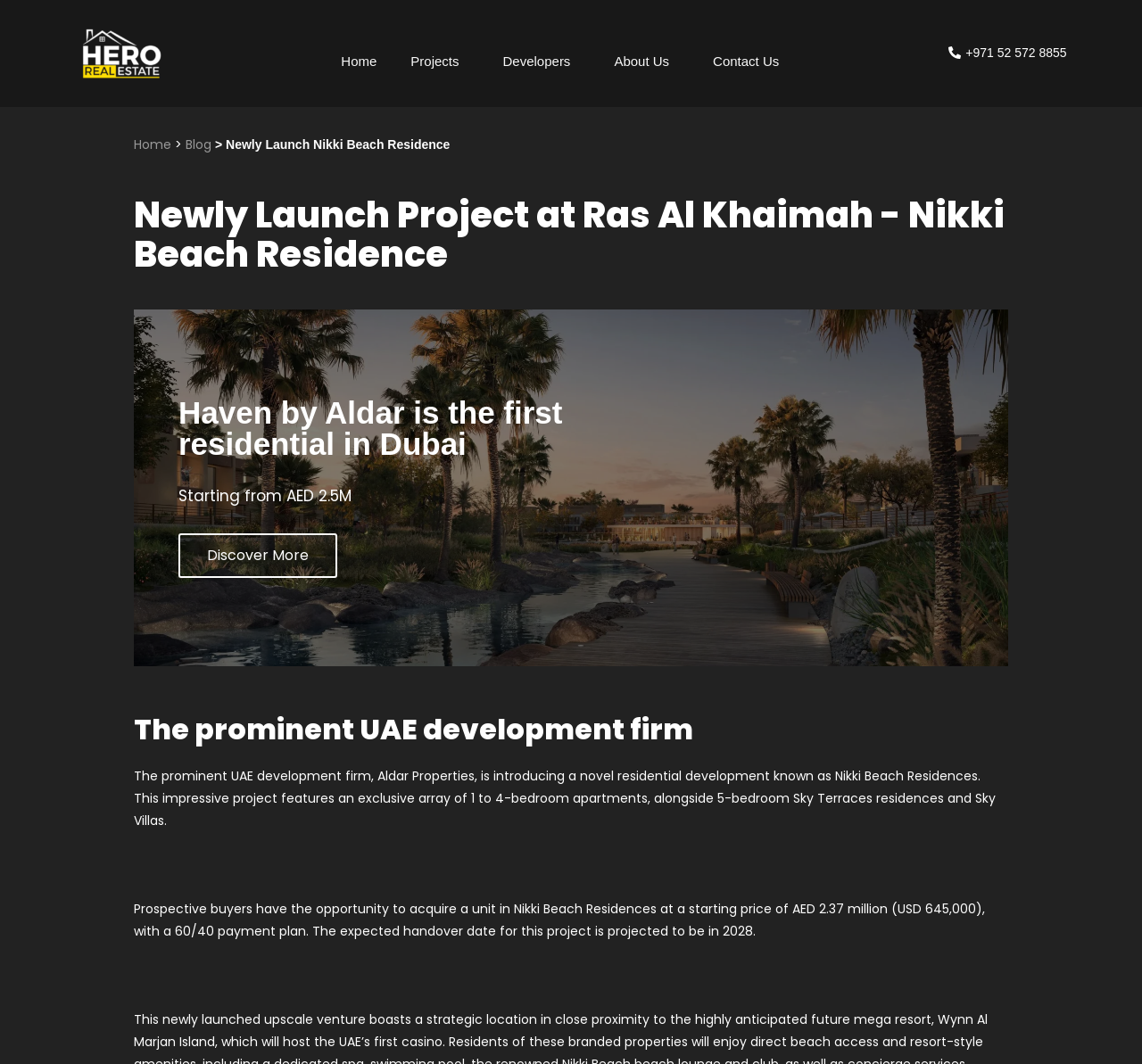Please identify the coordinates of the bounding box that should be clicked to fulfill this instruction: "Click on Contact Us".

[0.619, 0.039, 0.688, 0.076]